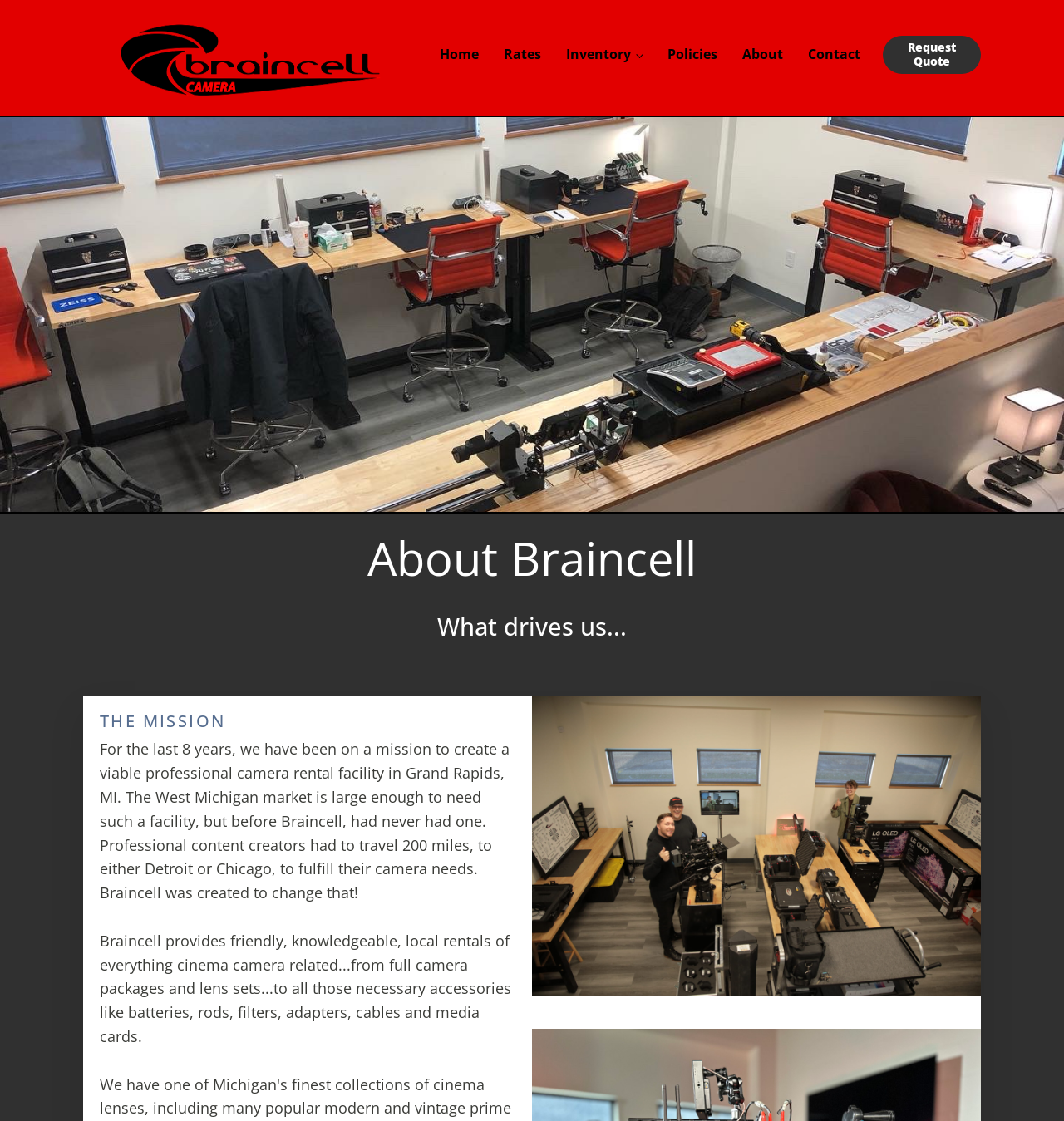Provide a thorough and detailed response to the question by examining the image: 
What is the mission of Braincell?

Based on the heading 'THE MISSION' and the following text, it is clear that the mission of Braincell is to create a viable professional camera rental facility in Grand Rapids, MI, which did not exist before.